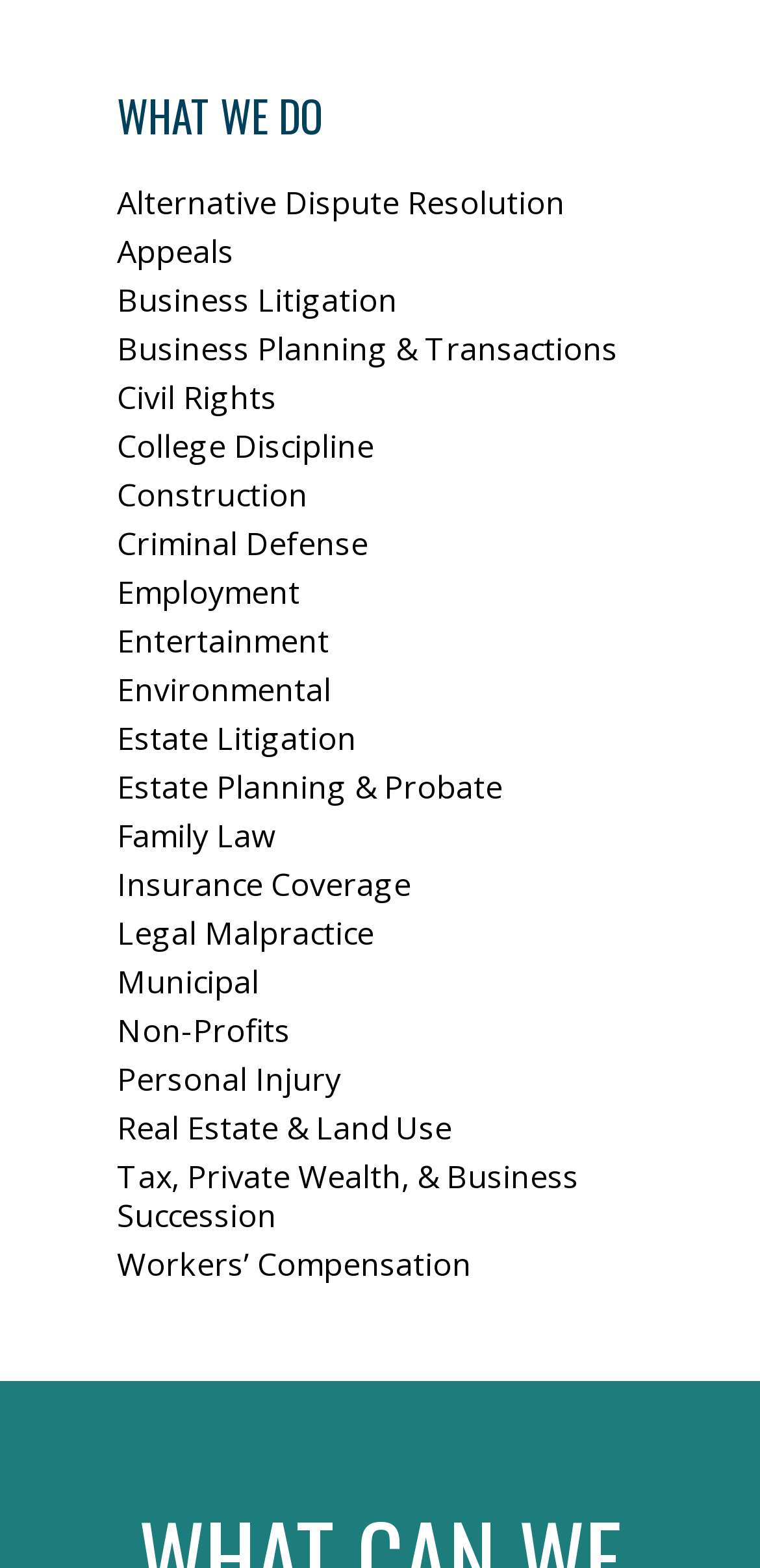Locate the bounding box coordinates of the element to click to perform the following action: 'view Business Litigation'. The coordinates should be given as four float values between 0 and 1, in the form of [left, top, right, bottom].

[0.154, 0.177, 0.523, 0.205]